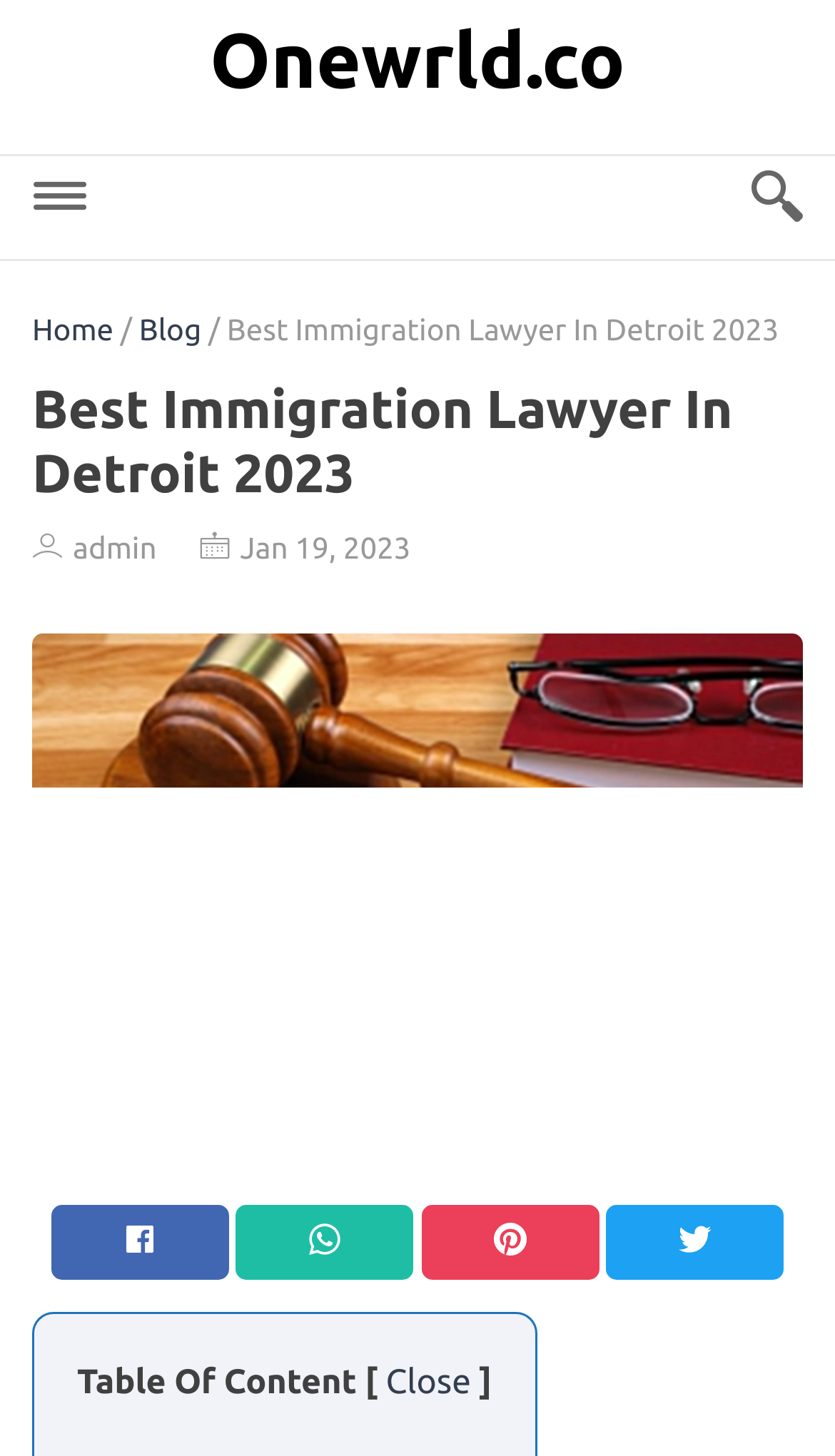Is there a table of content on the page?
Look at the image and respond to the question as thoroughly as possible.

I found the table of content by looking at the text 'Table Of Content [' which is located near the bottom of the page.